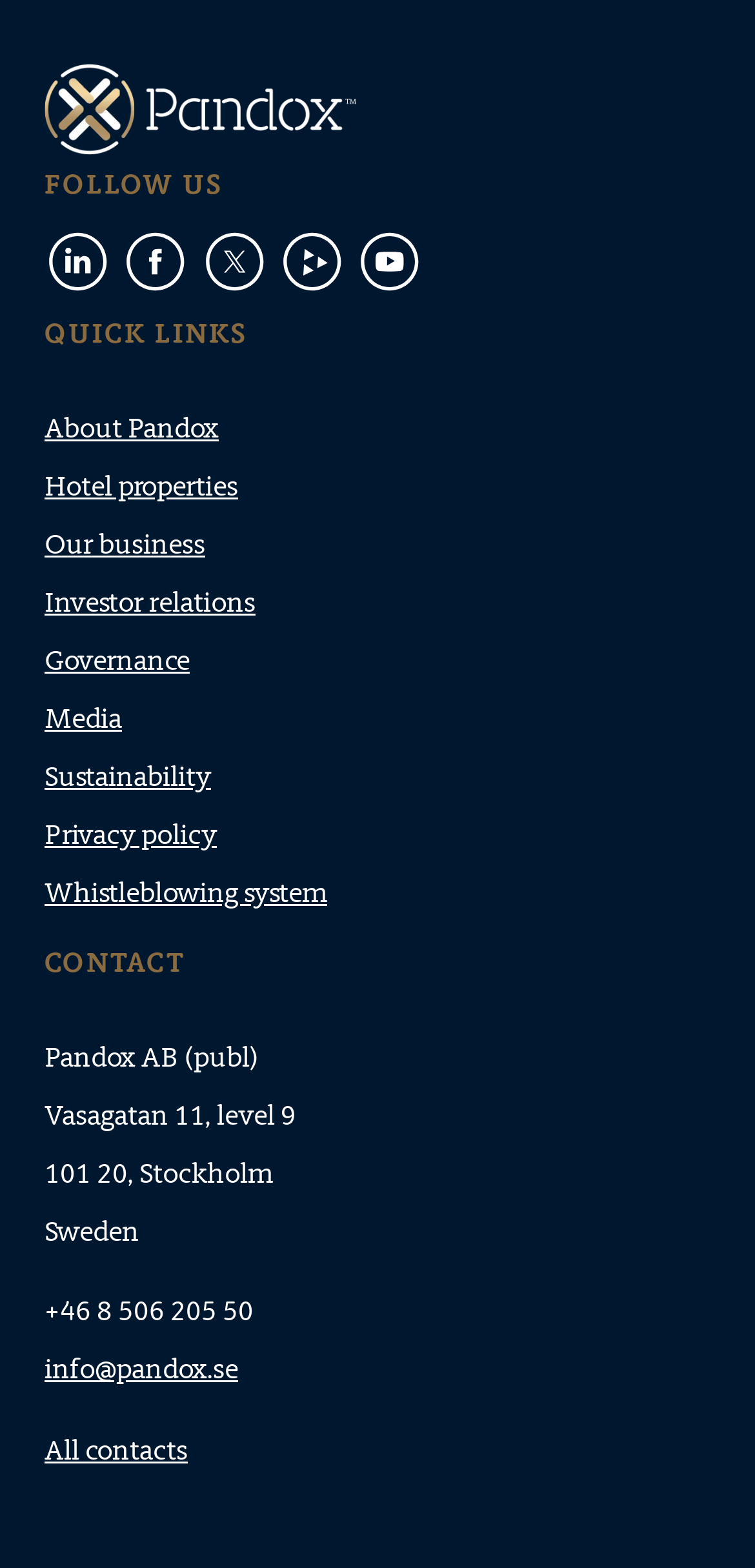Please determine the bounding box coordinates of the area that needs to be clicked to complete this task: 'Click on Job Seekers'. The coordinates must be four float numbers between 0 and 1, formatted as [left, top, right, bottom].

None